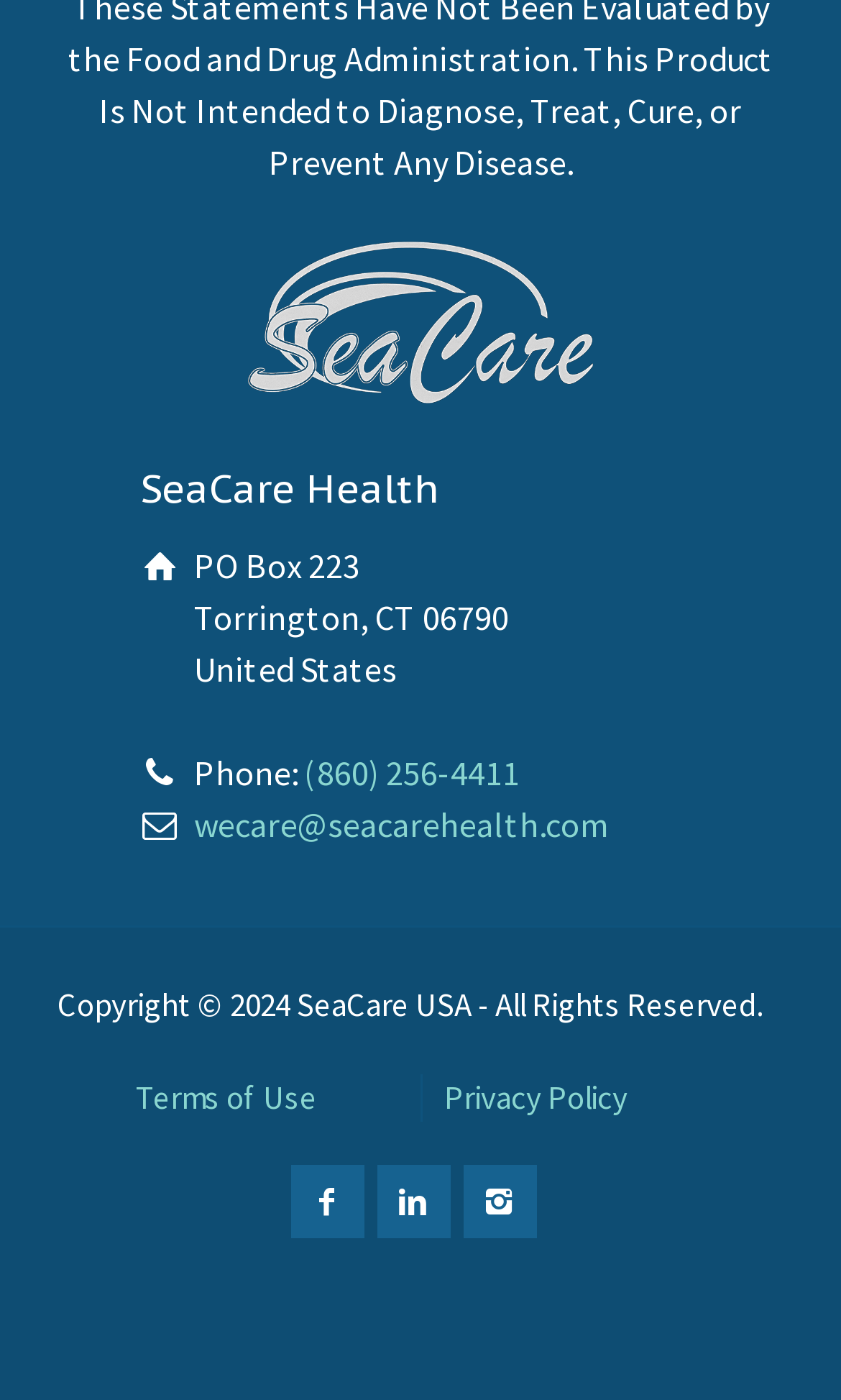What is the company name?
Carefully examine the image and provide a detailed answer to the question.

The company name can be found in the heading element 'SeaCare Health' which is located at the top of the webpage, indicating that the webpage is related to SeaCare Health.